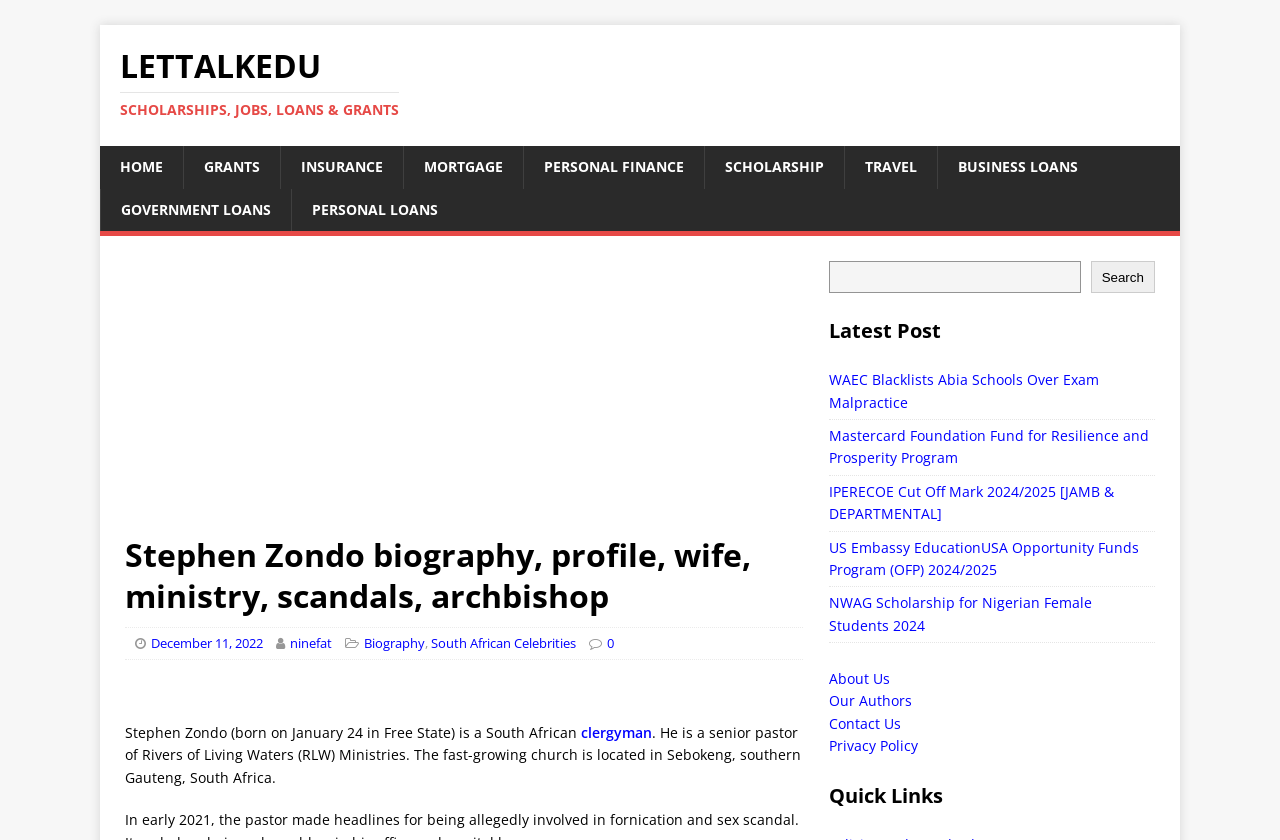What is the main heading displayed on the webpage? Please provide the text.

Stephen Zondo biography, profile, wife, ministry, scandals, archbishop